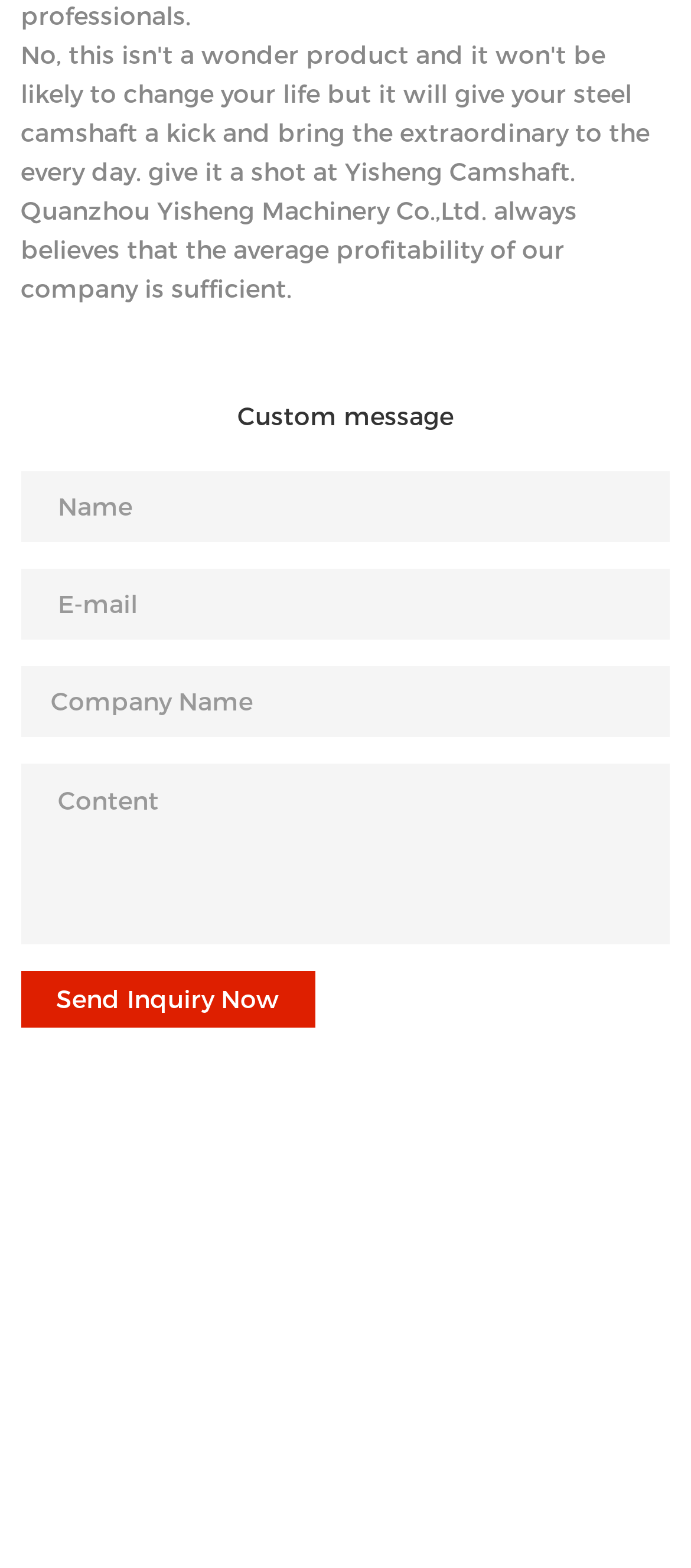From the details in the image, provide a thorough response to the question: How many text boxes are required?

There are four text boxes in total, but three of them are required, which are 'Name', 'E-mail', and 'Content'. The 'Company Name' text box is not required.